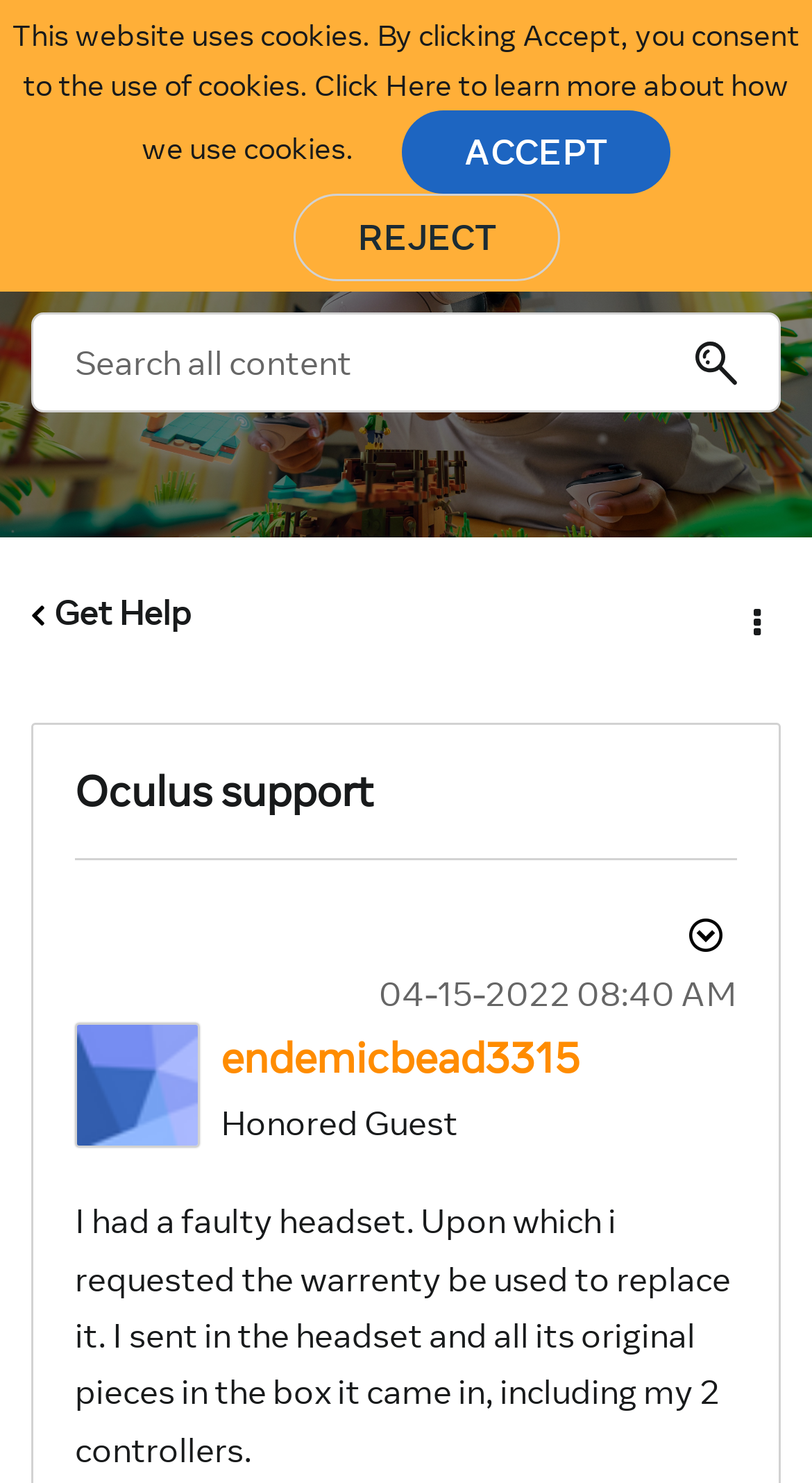What is the role of the post author?
Kindly offer a comprehensive and detailed response to the question.

I found the role by looking at the static text 'Honored Guest' below the post author's information, which indicates the role or title of the post author.